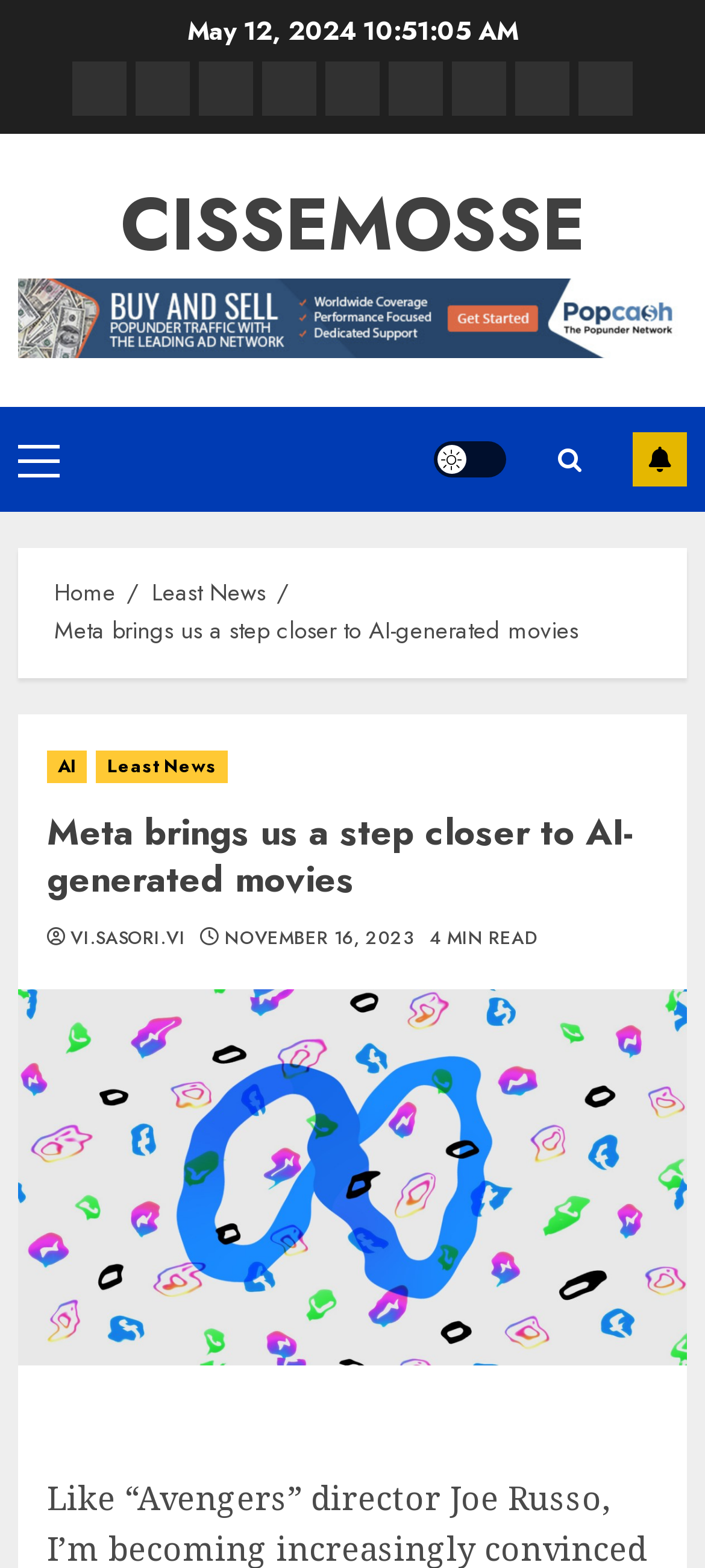Locate the UI element described by Light/Dark Button in the provided webpage screenshot. Return the bounding box coordinates in the format (top-left x, top-left y, bottom-right x, bottom-right y), ensuring all values are between 0 and 1.

[0.615, 0.282, 0.718, 0.305]